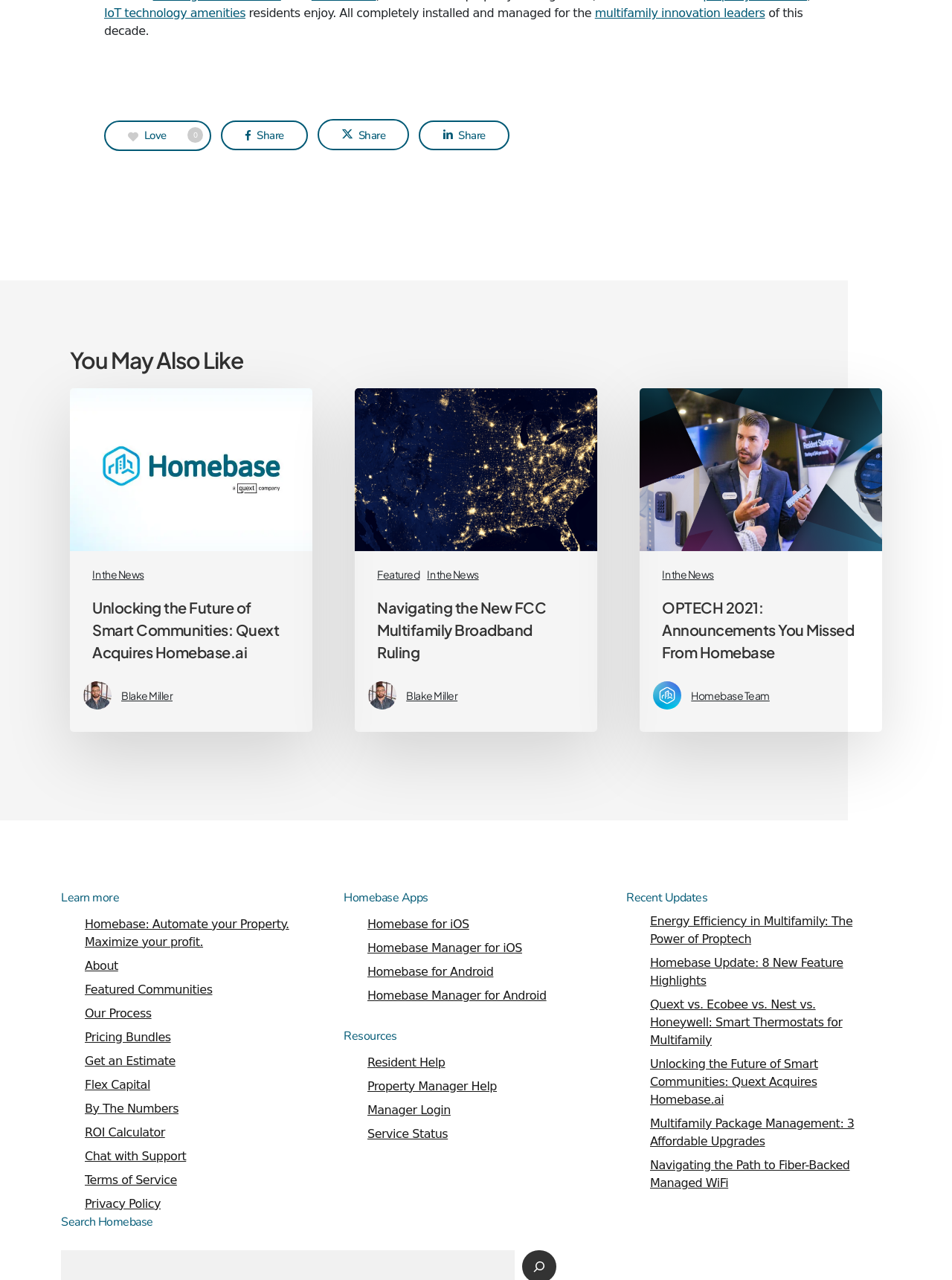What is the name of the person in the image?
Examine the screenshot and reply with a single word or phrase.

Blake Miller